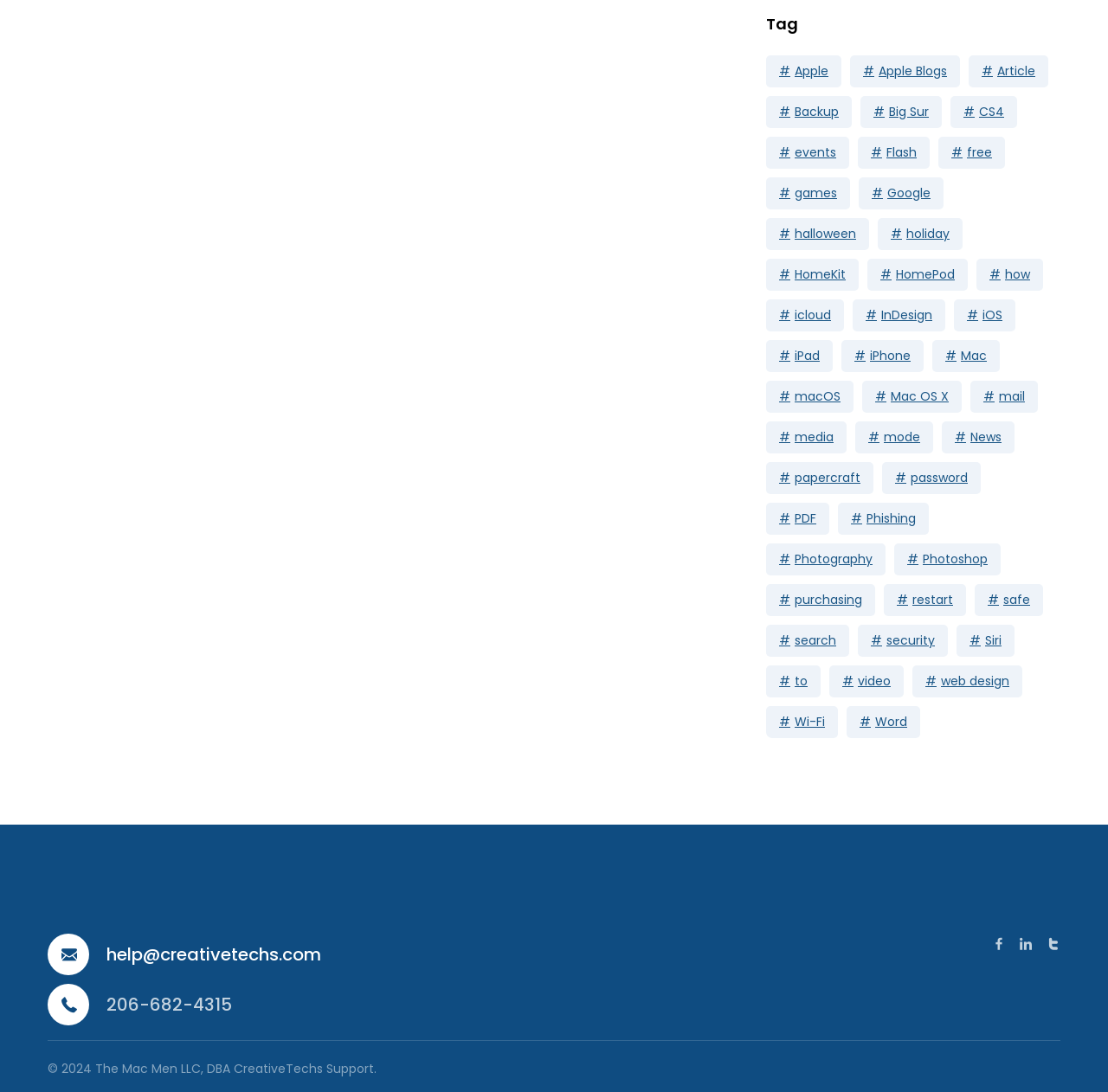Can you pinpoint the bounding box coordinates for the clickable element required for this instruction: "Get help on password"? The coordinates should be four float numbers between 0 and 1, i.e., [left, top, right, bottom].

[0.691, 0.46, 0.748, 0.49]